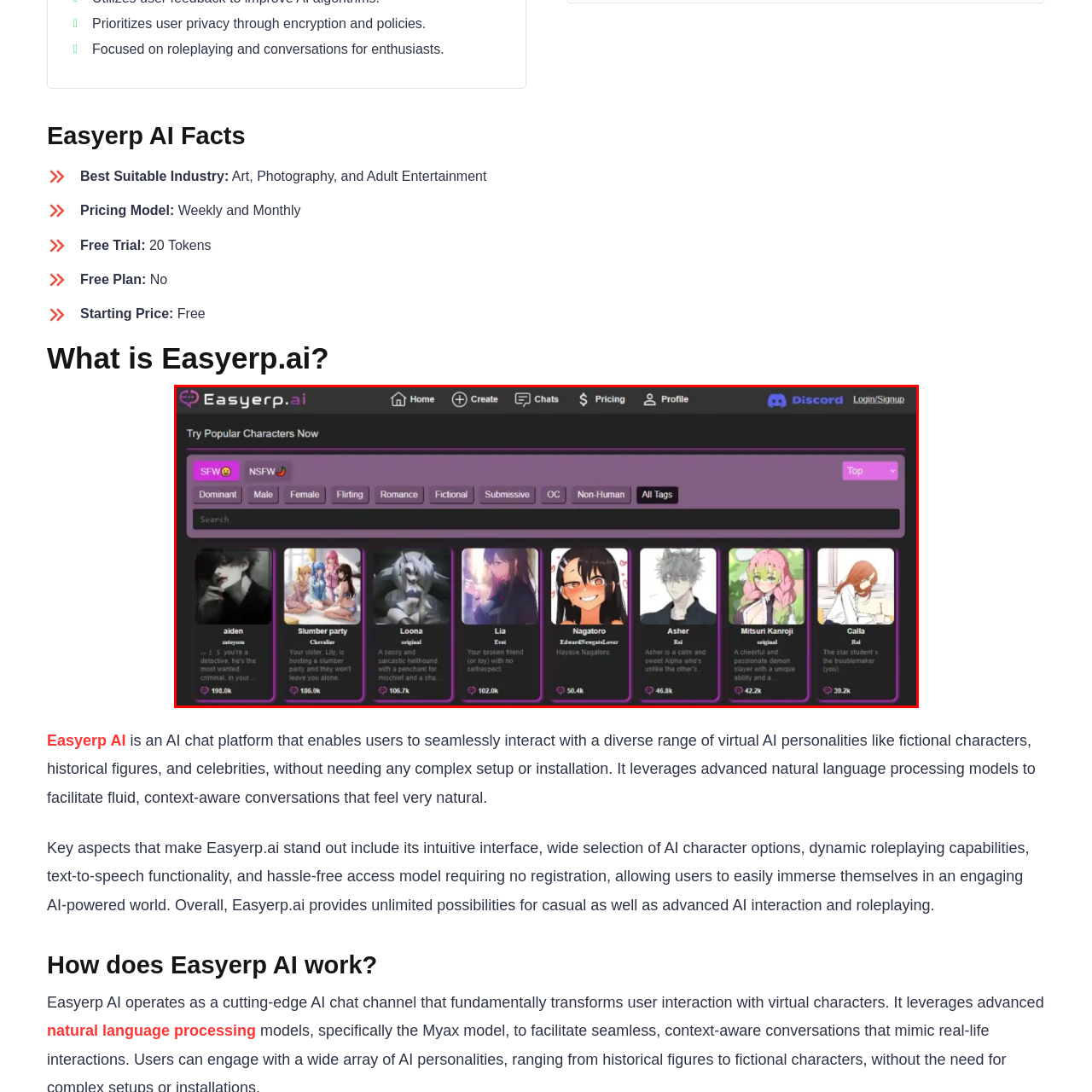What type of conversations can users engage in on Easyerp.ai?
Review the image highlighted by the red bounding box and respond with a brief answer in one word or phrase.

Dynamic, role-playing conversations